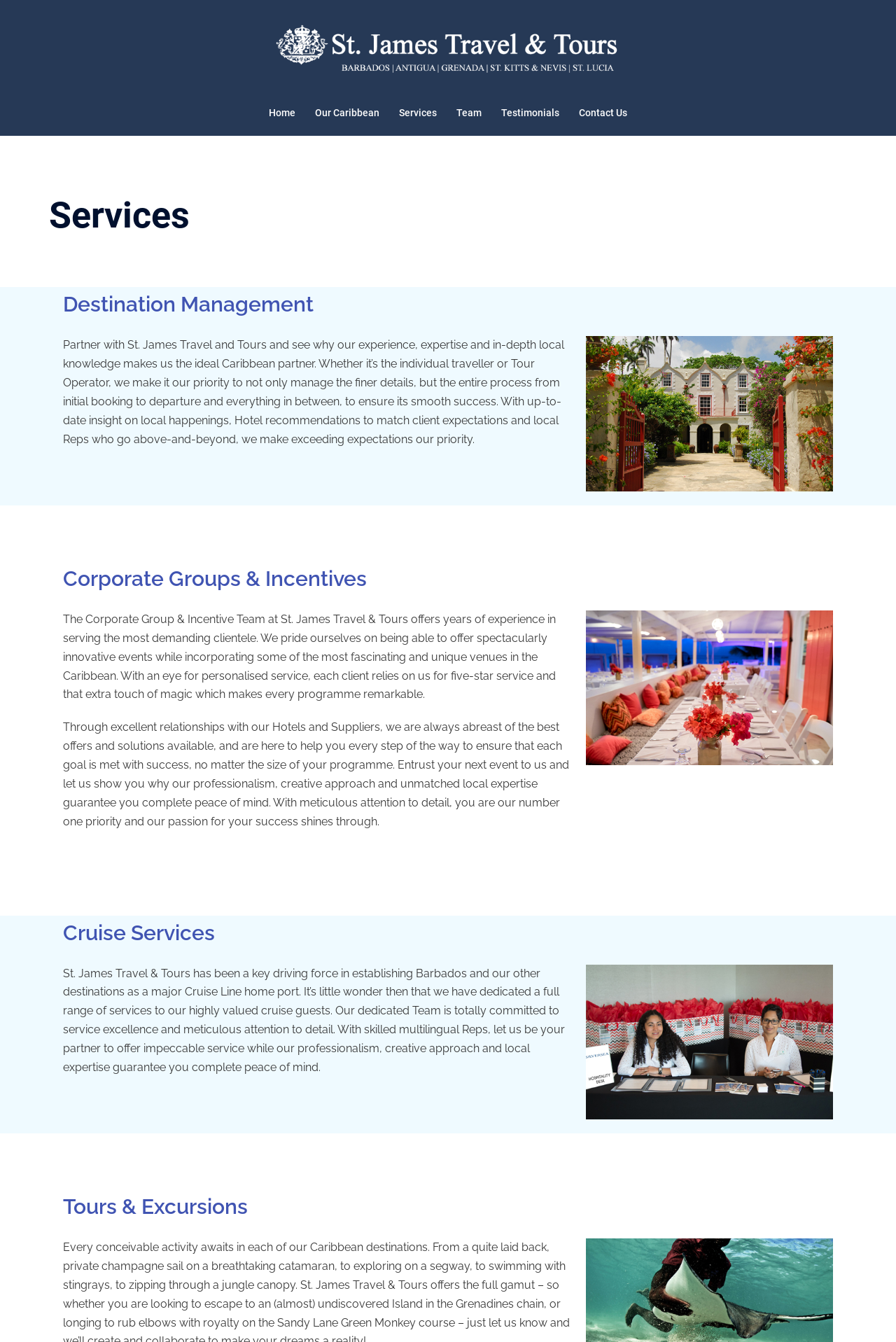What is the role of St James Travel & Tours Ltd's multilingual Reps in cruise services?
Please provide a single word or phrase answer based on the image.

Offer impeccable service